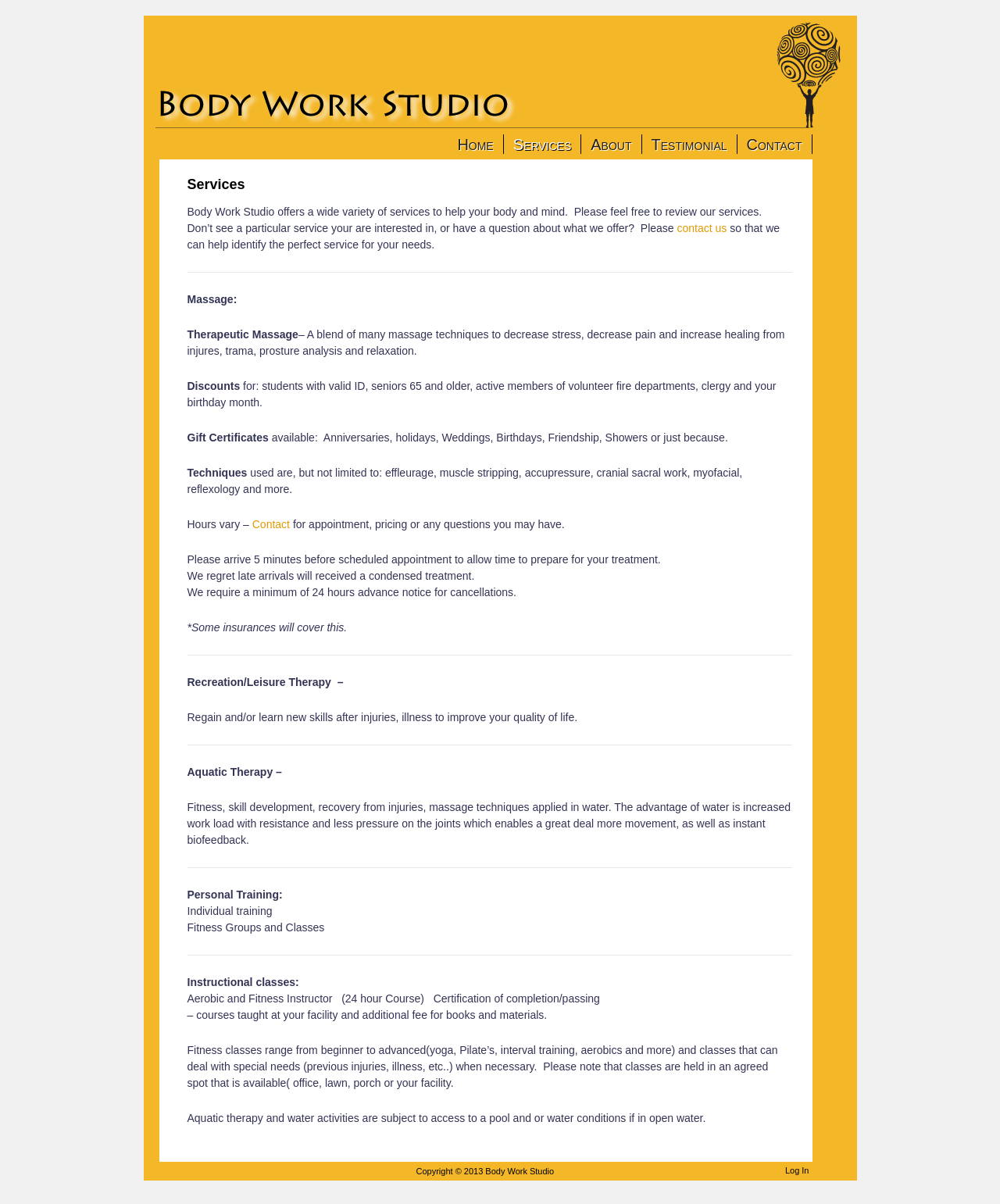Please respond in a single word or phrase: 
What is the advantage of water in Aquatic Therapy?

Increased work load with resistance and less pressure on joints